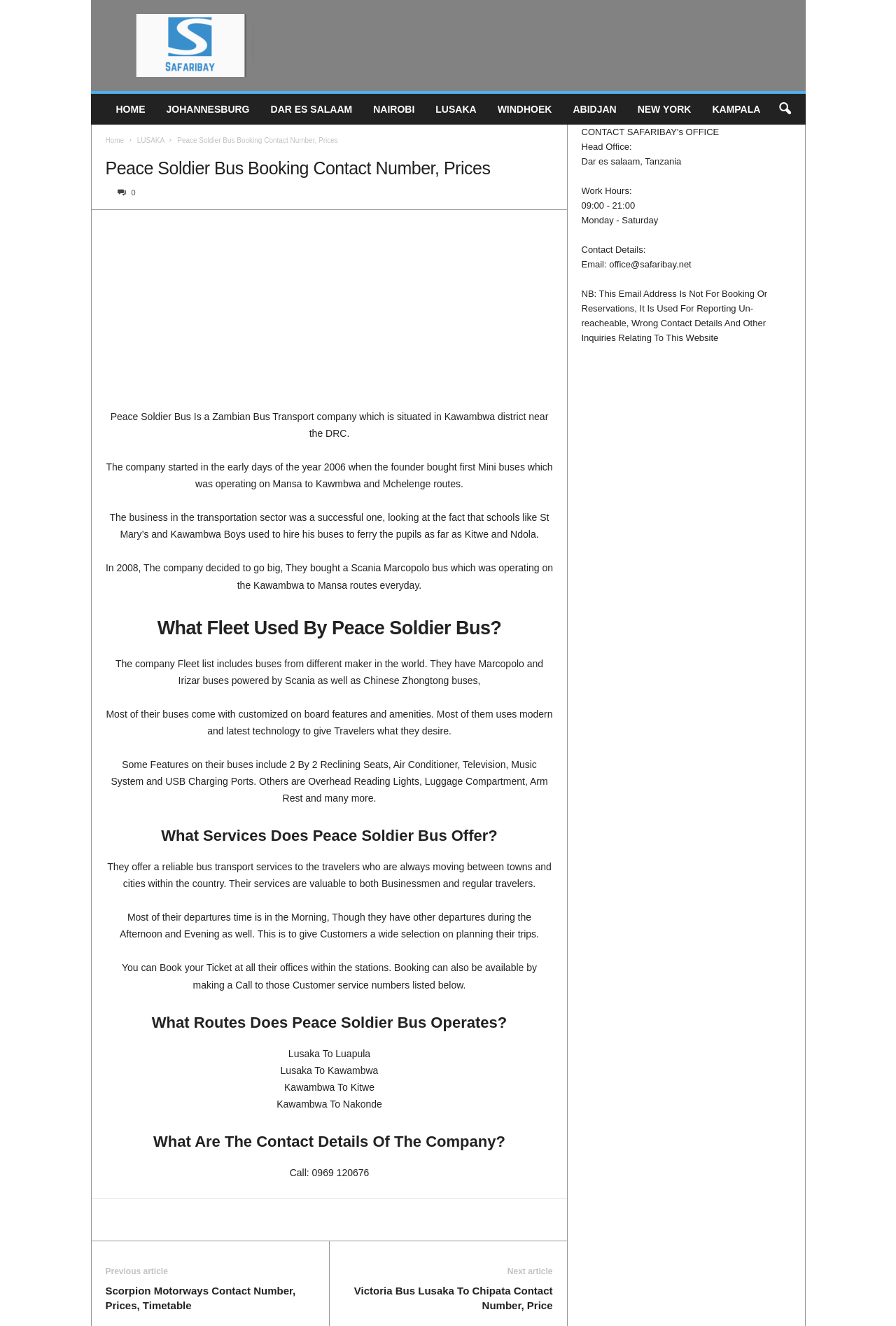Given the description "Home", provide the bounding box coordinates of the corresponding UI element.

[0.118, 0.071, 0.174, 0.094]